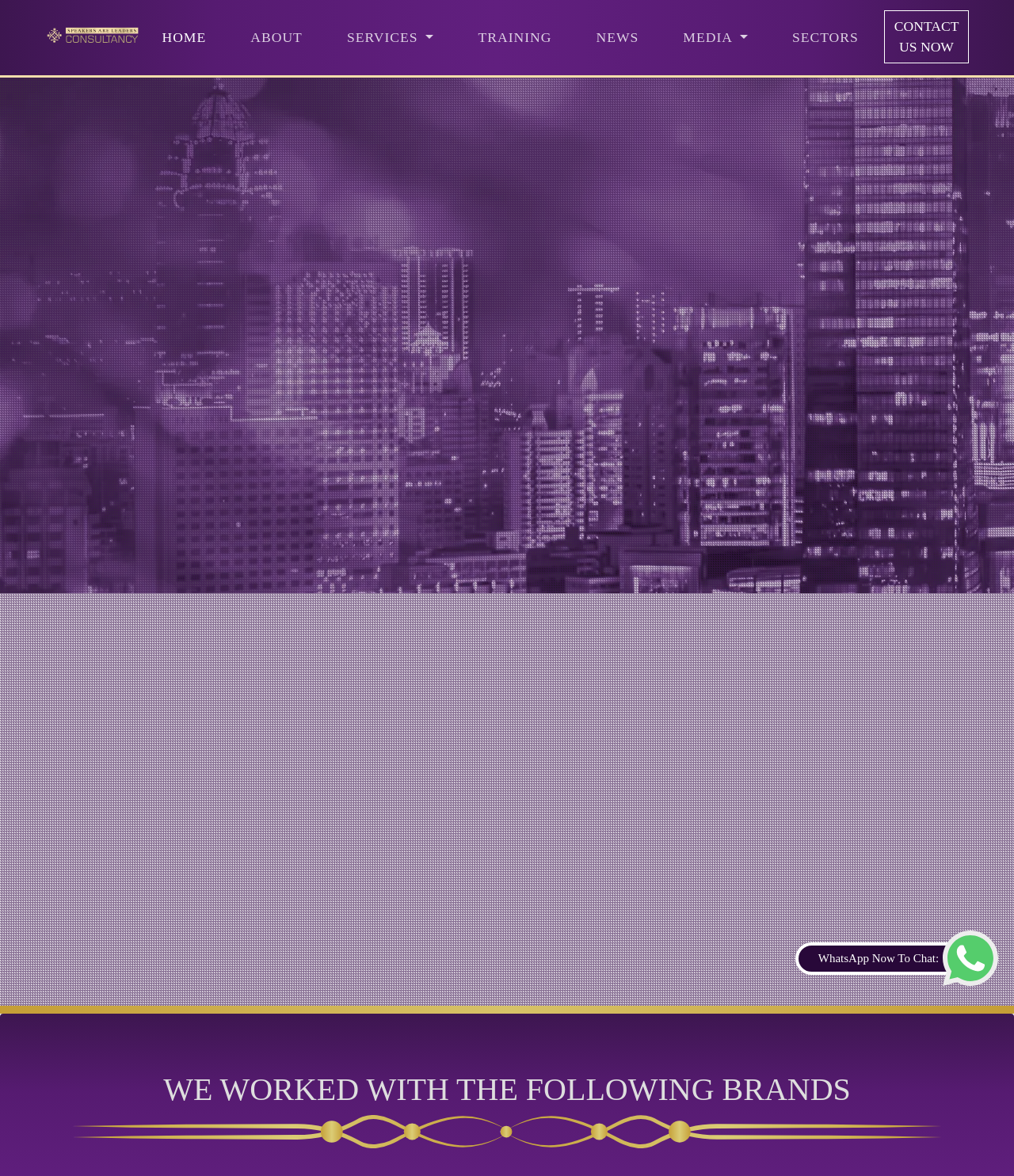Provide the bounding box coordinates of the HTML element described by the text: "alt="Brand For Speakers Logo"". The coordinates should be in the format [left, top, right, bottom] with values between 0 and 1.

[0.044, 0.022, 0.161, 0.043]